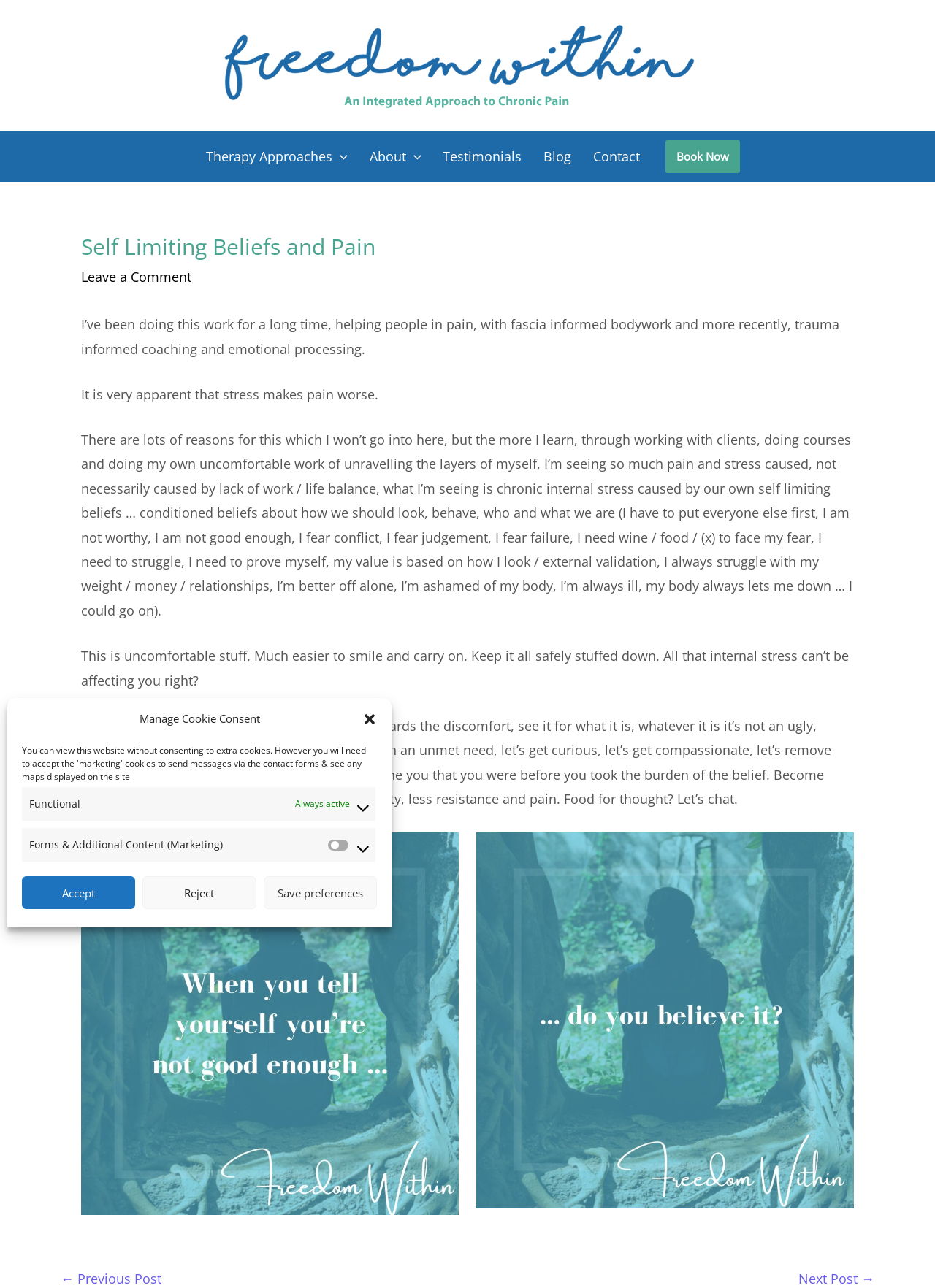With reference to the image, please provide a detailed answer to the following question: What is the purpose of the 'Book Now' button?

I inferred the purpose of the 'Book Now' button by considering its location and text. The button is placed prominently on the top section of the webpage, suggesting that it is a call-to-action. The text 'Book Now' implies that clicking the button will allow the user to book an appointment or schedule a session with the author or therapist.